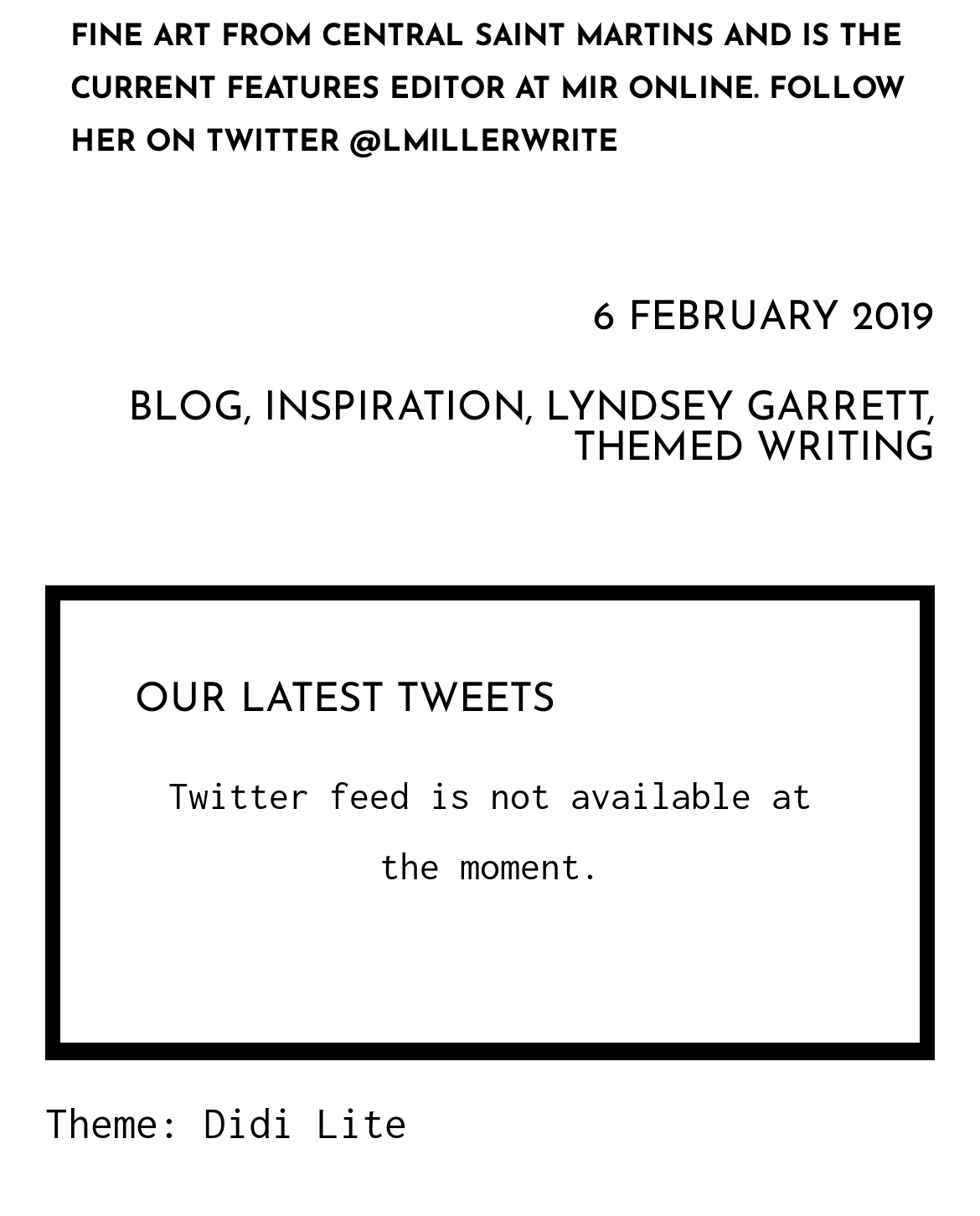What is the status of the Twitter feed?
Observe the image and answer the question with a one-word or short phrase response.

Not available